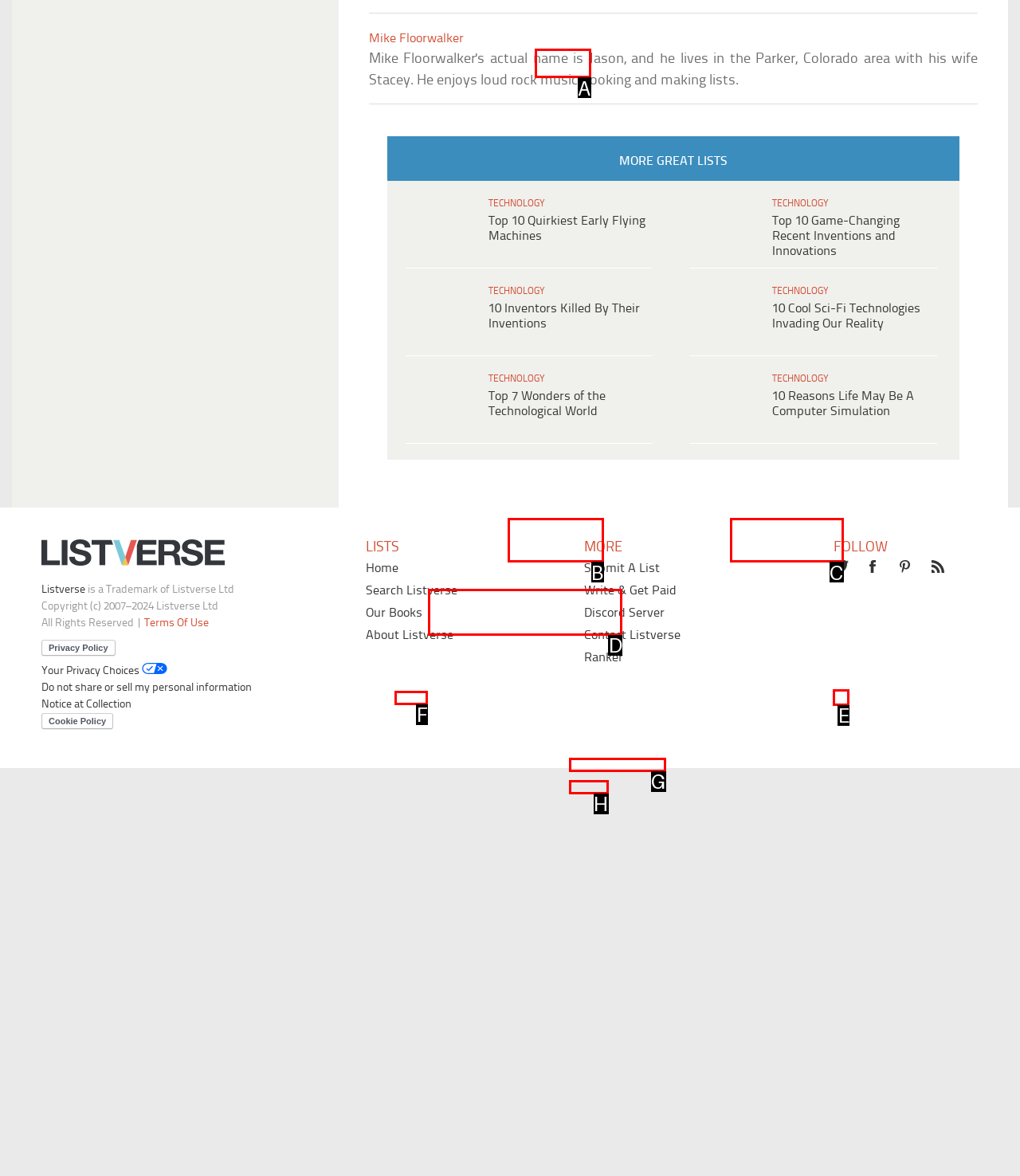Determine the letter of the element I should select to fulfill the following instruction: Explore the list of Top 10 Quirkiest Early Flying Machines. Just provide the letter.

D